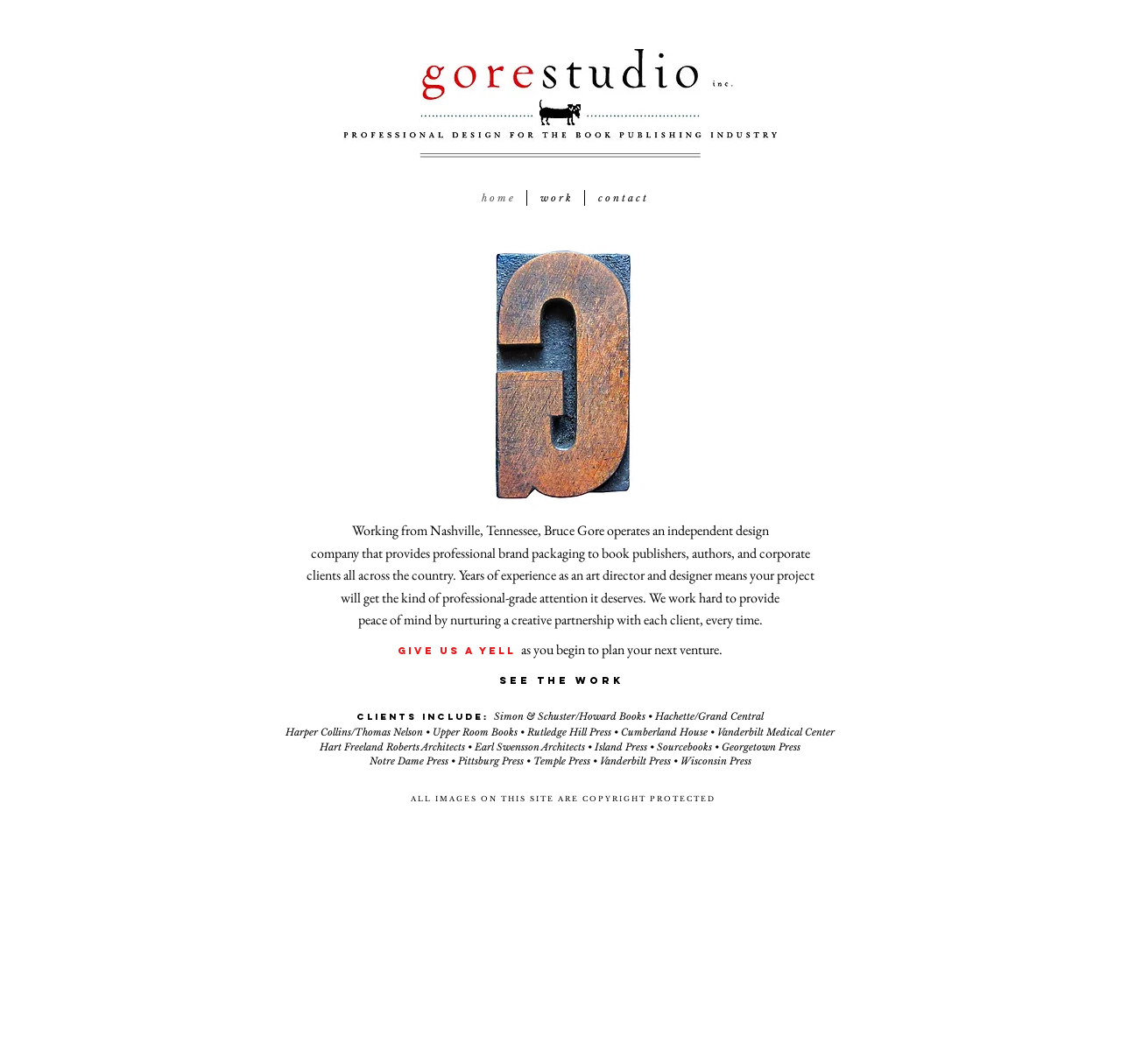Given the description of the UI element: "see the work", predict the bounding box coordinates in the form of [left, top, right, bottom], with each value being a float between 0 and 1.

[0.445, 0.635, 0.556, 0.645]